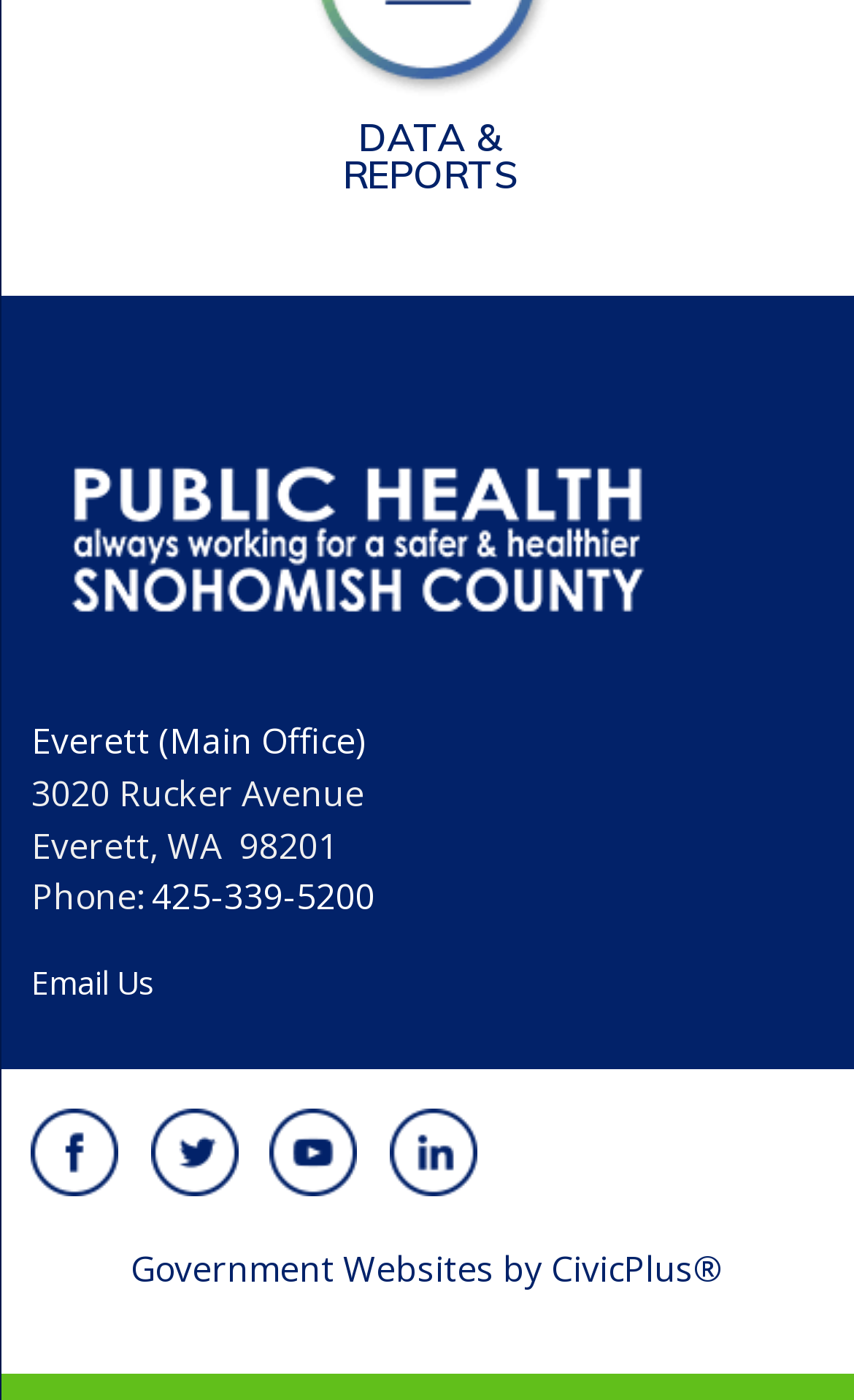What is the city and state of the main office?
Refer to the image and provide a one-word or short phrase answer.

Everett, WA